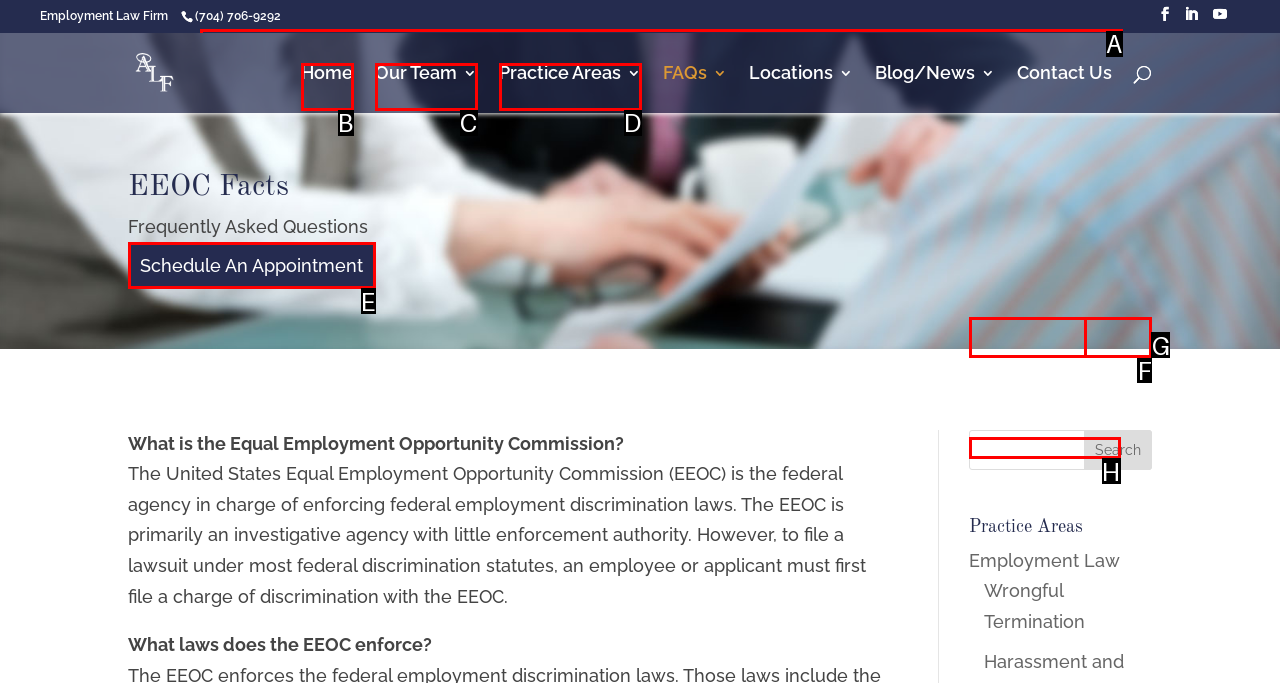Find the option you need to click to complete the following instruction: Schedule an appointment
Answer with the corresponding letter from the choices given directly.

E